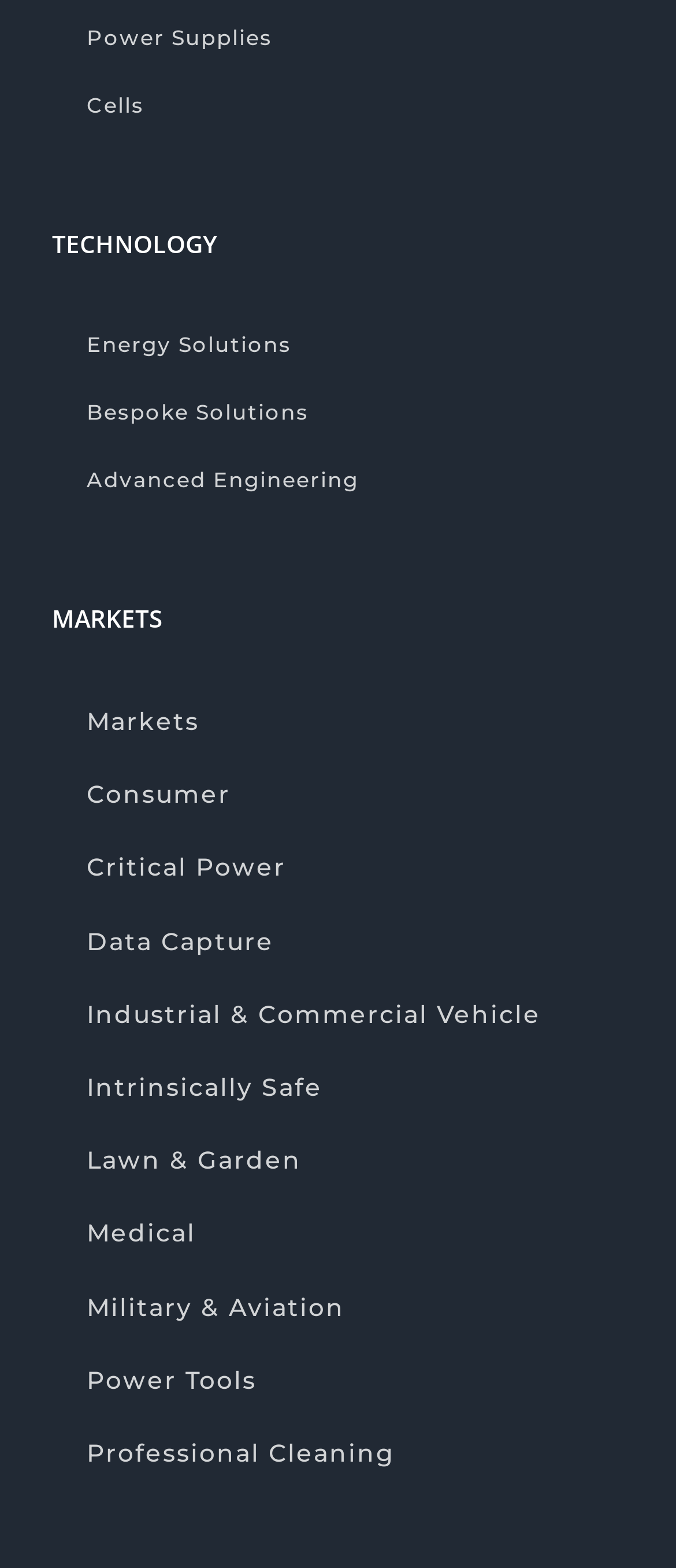Using the description "Critical Power", locate and provide the bounding box of the UI element.

[0.077, 0.531, 0.921, 0.578]